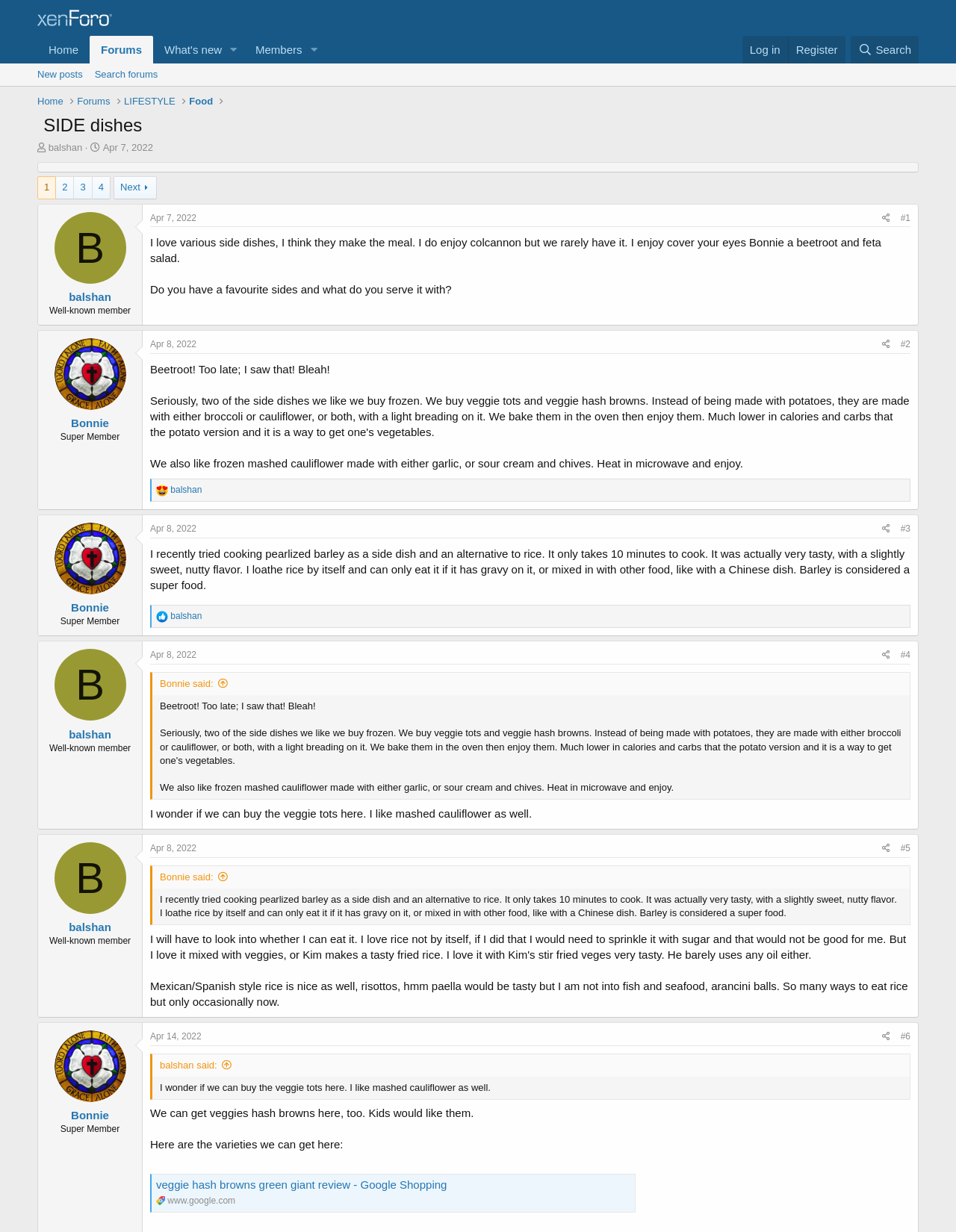Present a detailed account of what is displayed on the webpage.

This webpage appears to be a forum discussion thread, specifically focused on the topic of side dishes. The page is divided into several sections, with a navigation menu at the top and a search bar at the top right corner. 

Below the navigation menu, there is a heading that reads "SIDE dishes" in a larger font size. Underneath this heading, there is a thread starter's information, including their username "balshan" and the start date of the thread, which is April 7, 2022. 

The main content of the page is composed of several articles or posts, each with its own heading, username, and timestamp. The first post is from the thread starter "balshan", who shares their thoughts on side dishes, mentioning colcannon and a beetroot and feta salad. 

Below this post, there are several replies from other users, including "Bonnie" and others. Each reply includes the username, timestamp, and the content of the post. The posts are arranged in a linear fashion, with the most recent posts at the bottom of the page. 

Throughout the page, there are also various links and buttons, such as "Next" and "Share", which allow users to navigate and interact with the thread. Additionally, there are images and icons scattered throughout the page, including user avatars and reaction icons like "Love" and "Like".